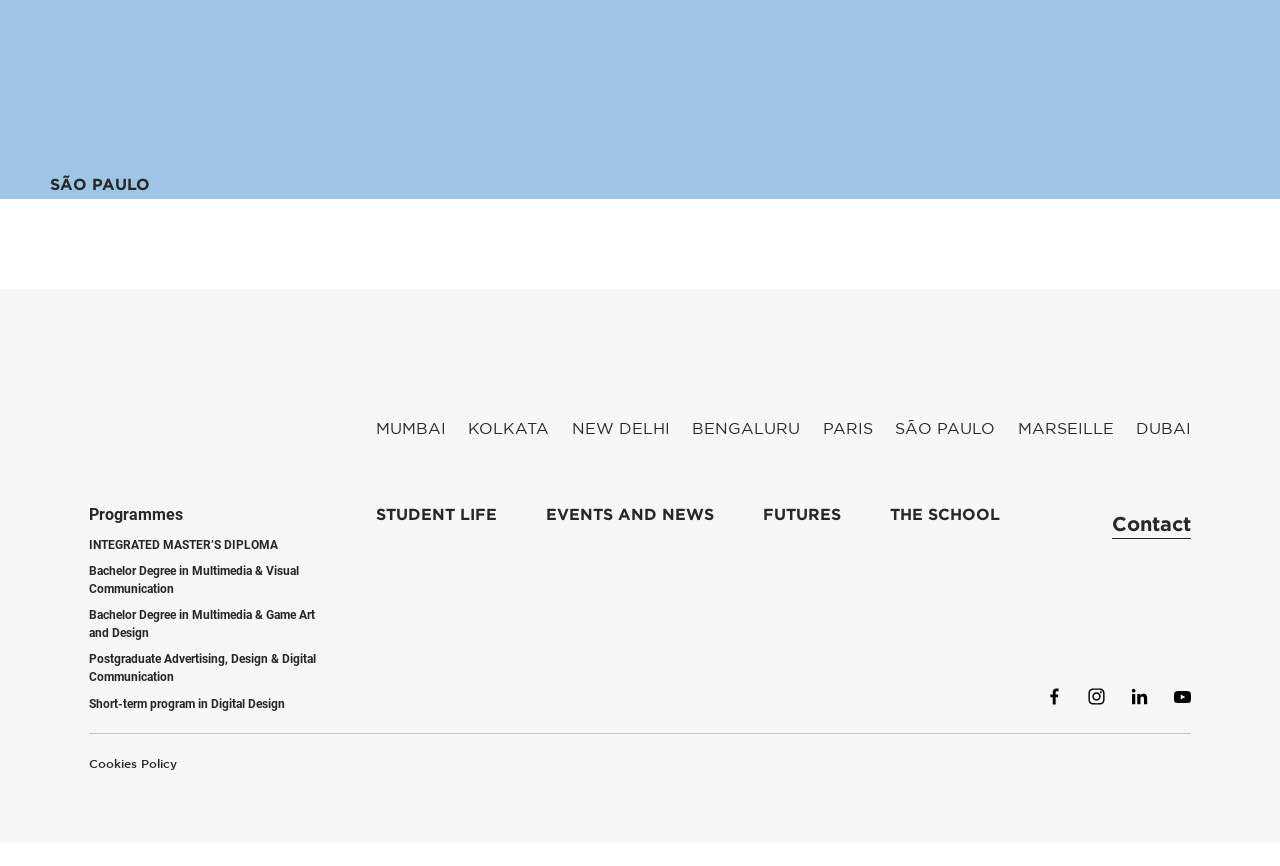Identify the bounding box coordinates of the region that should be clicked to execute the following instruction: "Follow the school on Facebook".

[0.817, 0.794, 0.83, 0.823]